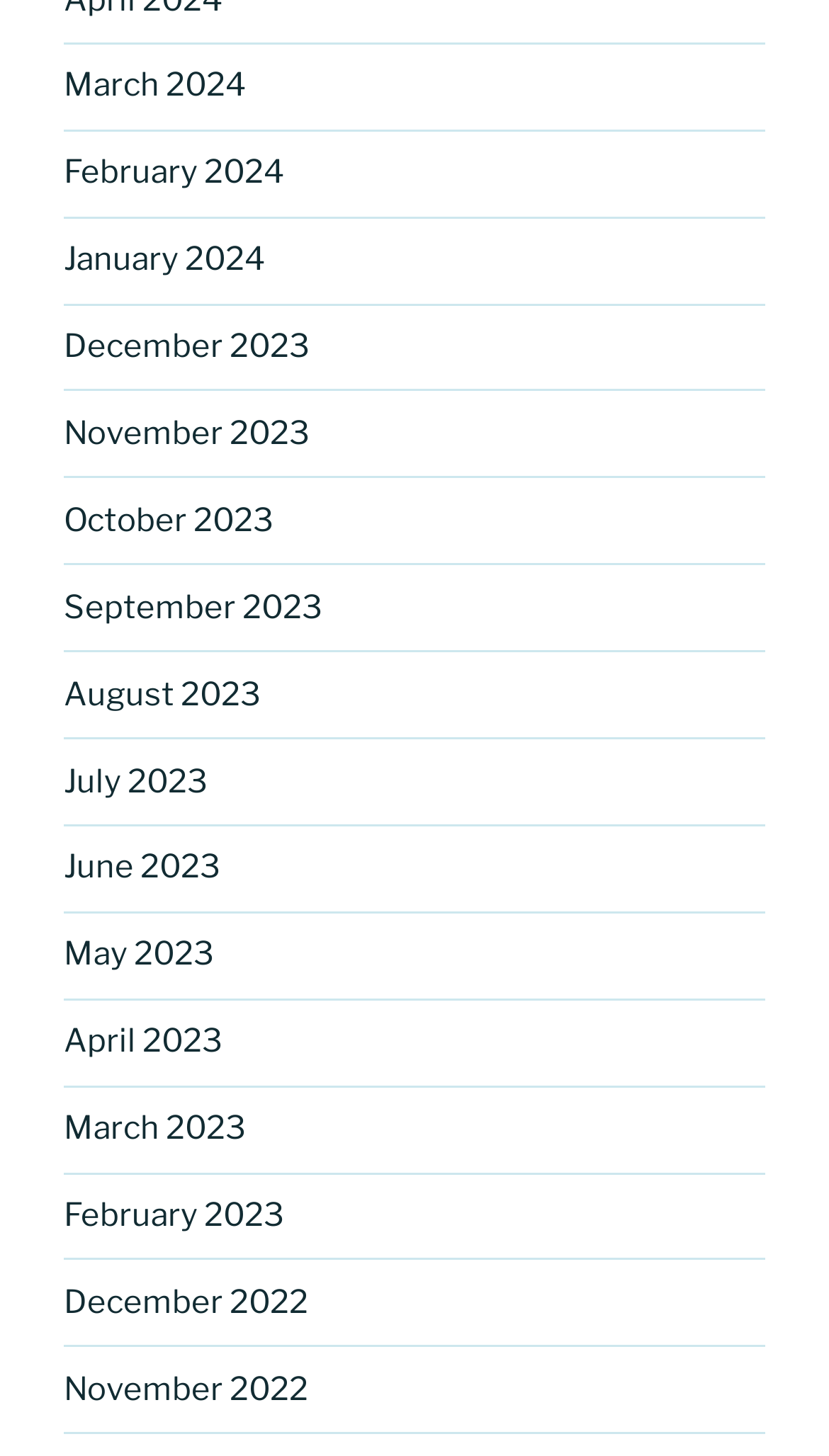What is the most recent month listed?
Refer to the image and provide a concise answer in one word or phrase.

March 2024